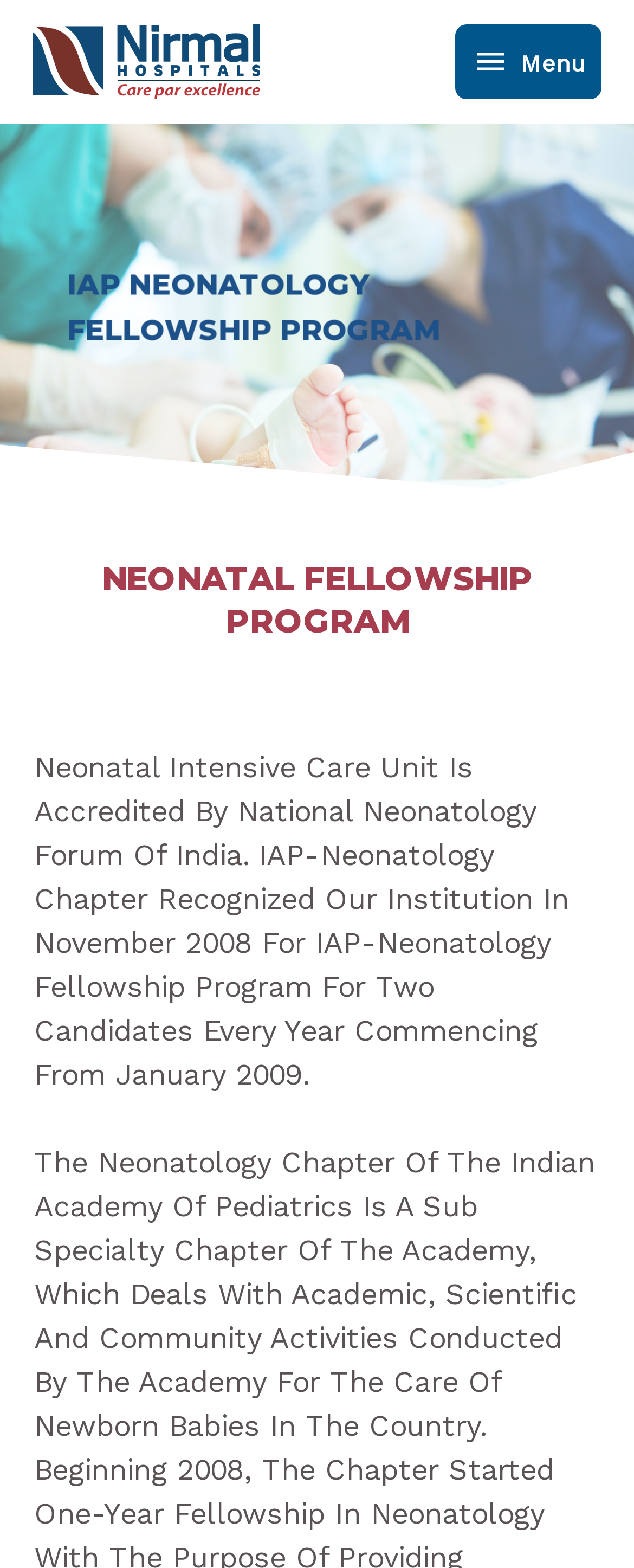What is the name of the hospital?
Can you provide an in-depth and detailed response to the question?

The name of the hospital can be found in the top-left corner of the webpage, where it is written as 'Nirmal Hospital' and also has an image with the same name.